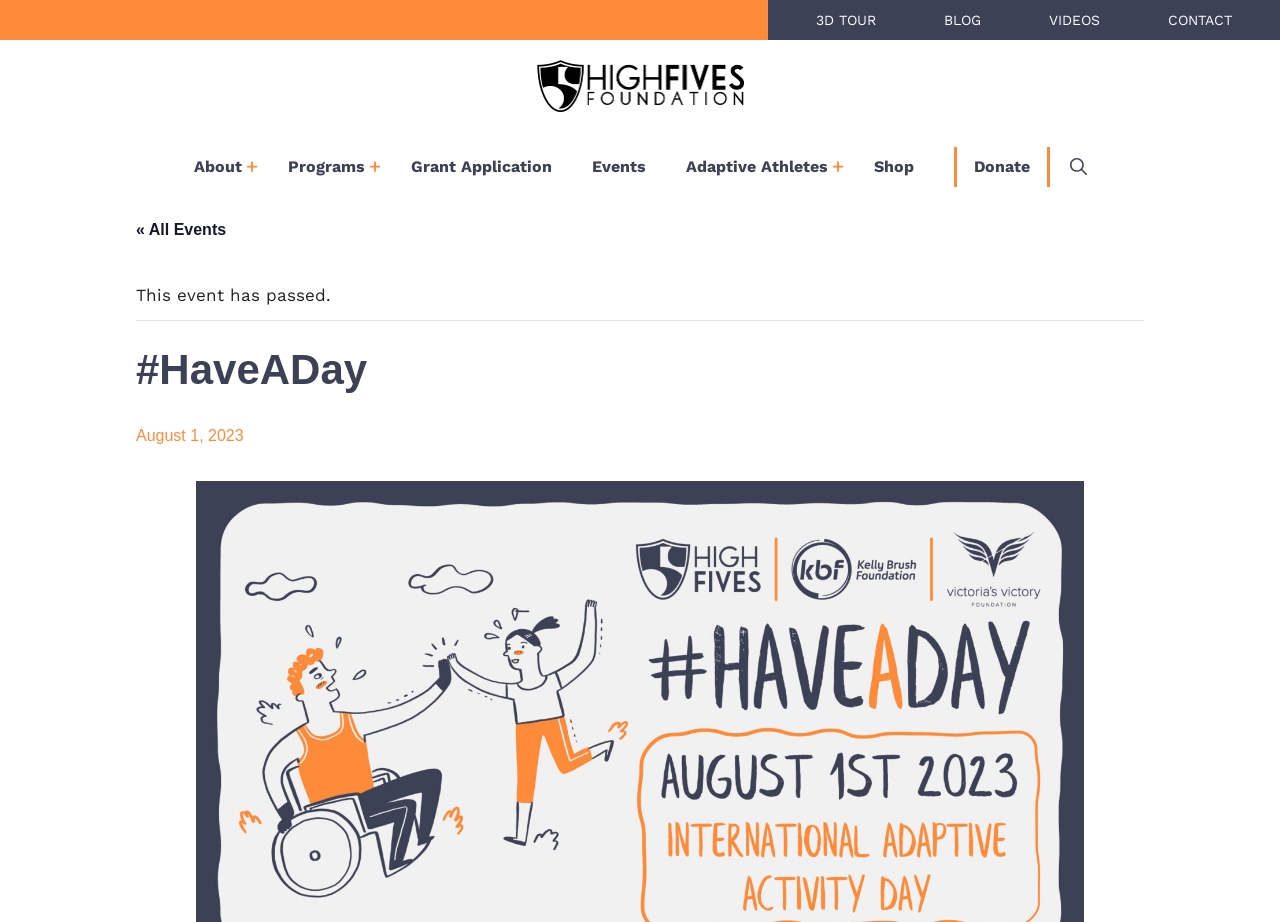Locate the bounding box coordinates of the element that needs to be clicked to carry out the instruction: "Click on the 'High Fives Foundation' link". The coordinates should be given as four float numbers ranging from 0 to 1, i.e., [left, top, right, bottom].

[0.419, 0.08, 0.581, 0.102]